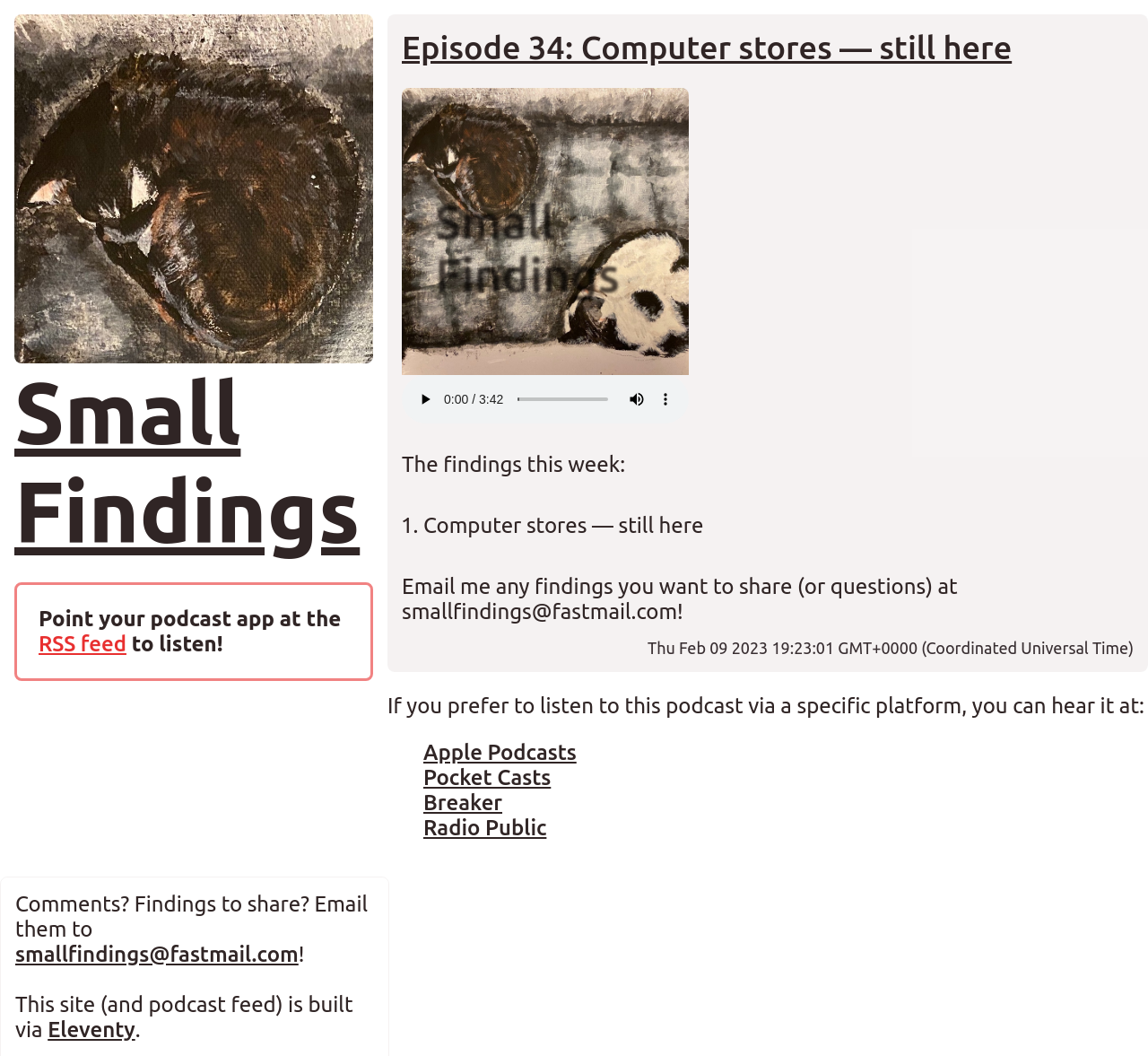Please find and report the bounding box coordinates of the element to click in order to perform the following action: "Email the podcast creator". The coordinates should be expressed as four float numbers between 0 and 1, in the format [left, top, right, bottom].

[0.013, 0.892, 0.26, 0.915]